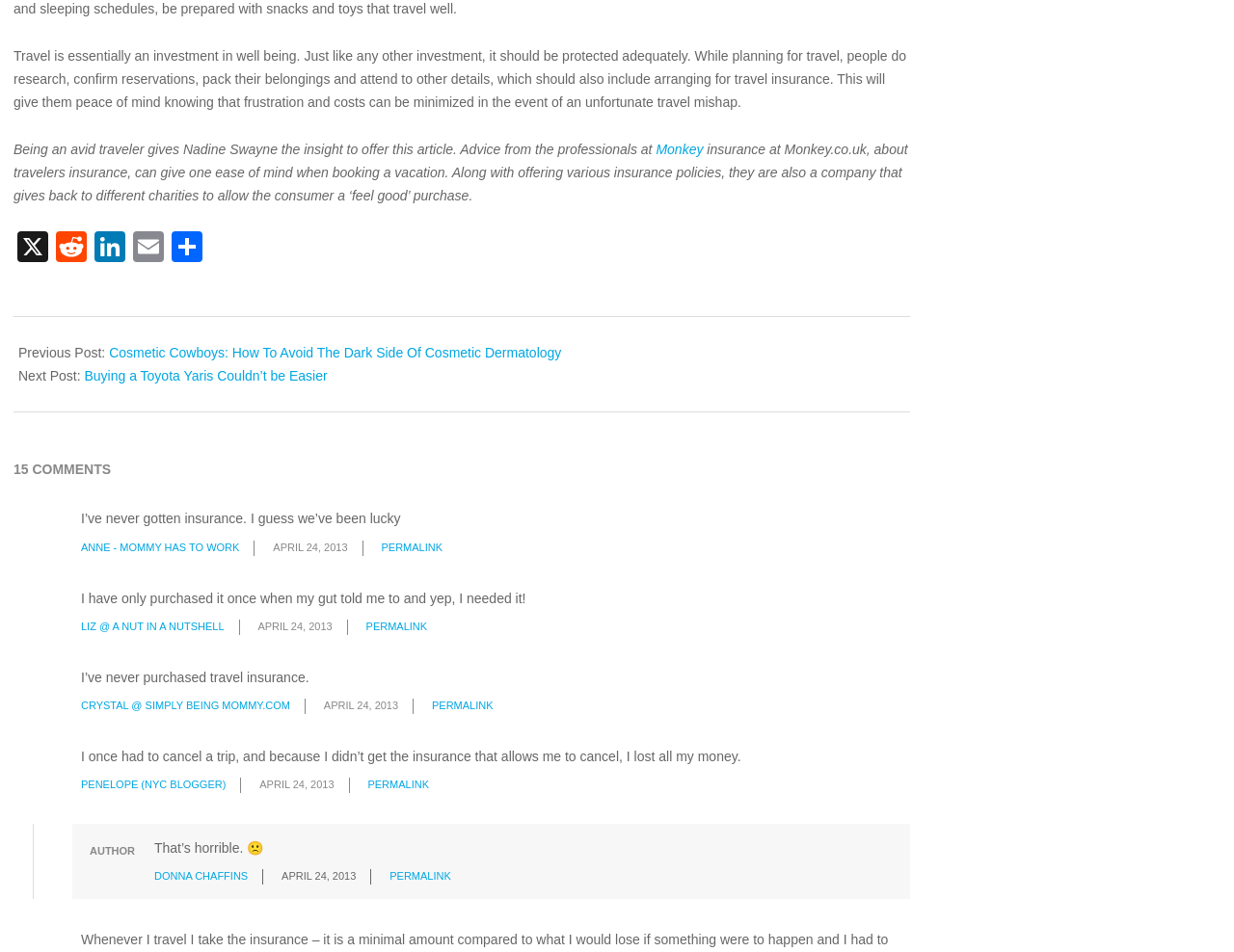Ascertain the bounding box coordinates for the UI element detailed here: "Crystal @ Simply Being Mommy.com". The coordinates should be provided as [left, top, right, bottom] with each value being a float between 0 and 1.

[0.066, 0.735, 0.235, 0.747]